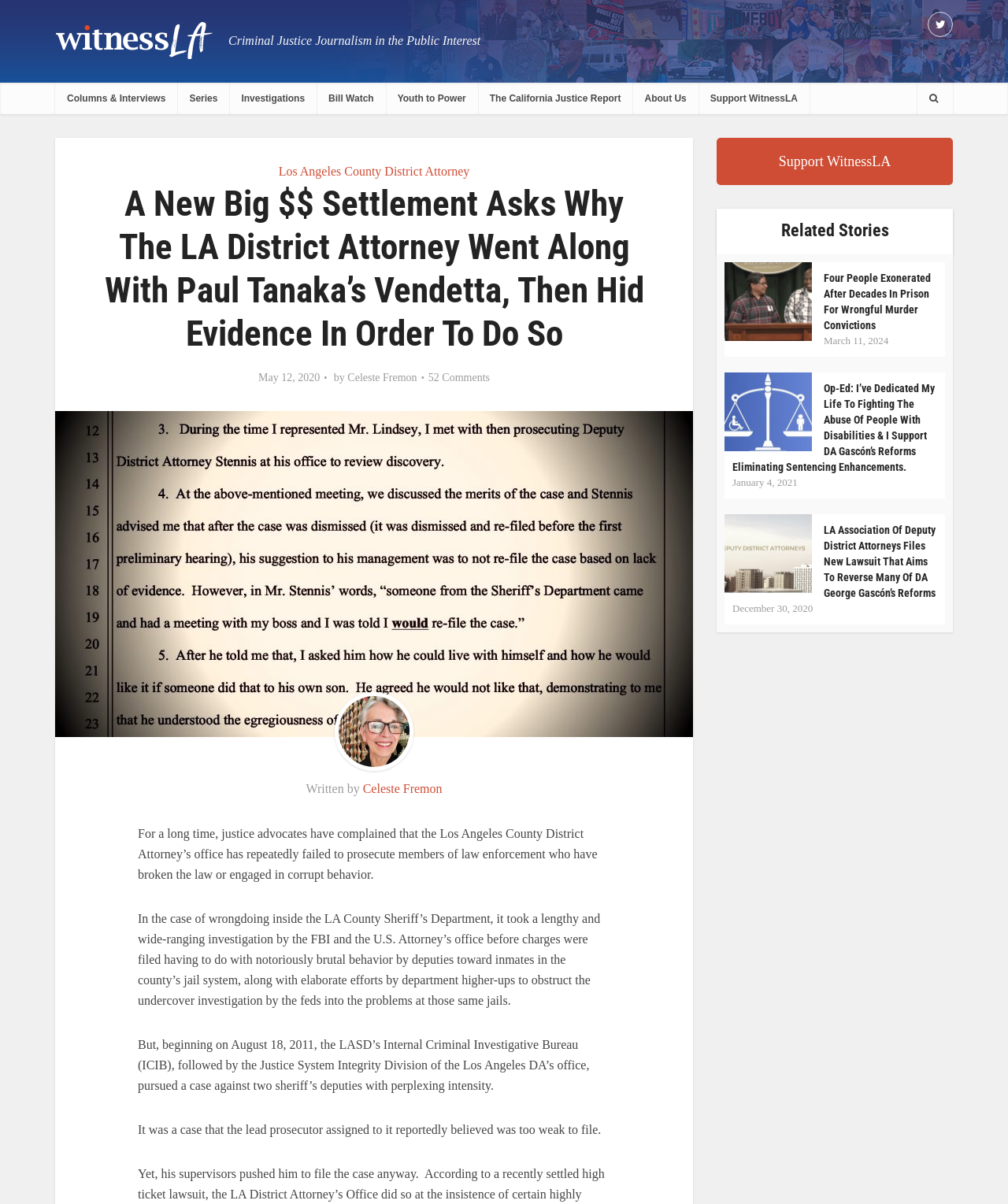Describe all visible elements and their arrangement on the webpage.

This webpage appears to be an article from an online publication focused on criminal justice journalism. At the top of the page, there is a logo and a navigation menu with links to various sections, including "Columns & Interviews", "Series", "Investigations", and "About Us". 

Below the navigation menu, the article's title "A New Big $$ Settlement Asks Why the LA District Attorney Went Along with Paul Tanaka’s Vendetta, Then Hid Evidence In Order To Do So" is prominently displayed, along with the date "May 12, 2020" and the author's name "Celeste Fremon". 

The article's content is divided into several paragraphs, which discuss the Los Angeles County District Attorney's office and its handling of cases involving law enforcement corruption. The text is accompanied by an image of the author, Celeste Fremon.

On the right-hand side of the page, there is a complementary section with a heading "Related Stories" and three article summaries with links to the full articles. Each summary includes a heading, a brief description, and the date of publication. 

At the very top and bottom of the page, there are social media links and a "Support WitnessLA" button, respectively.